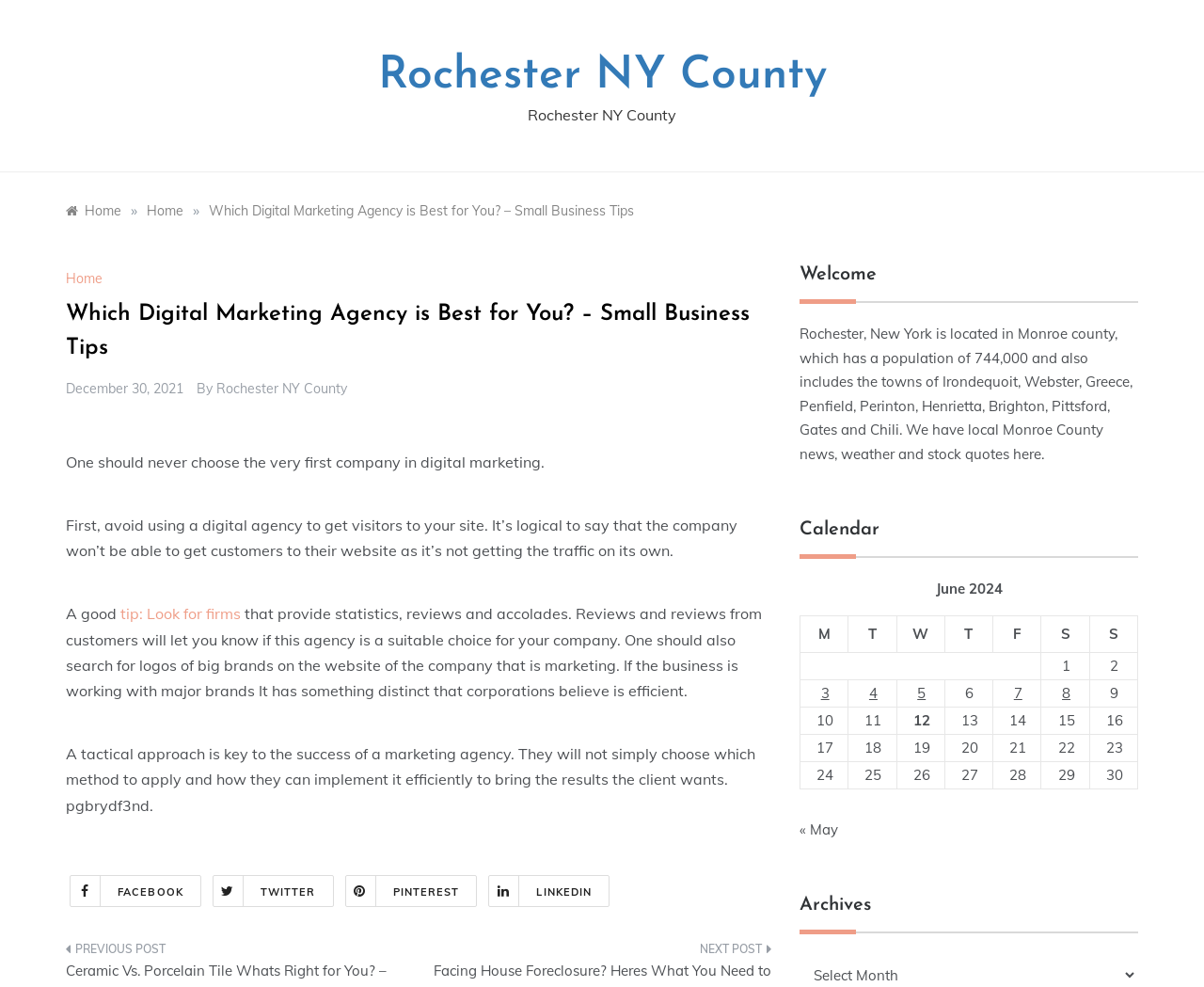Summarize the webpage in an elaborate manner.

This webpage is about small business tips, specifically discussing how to choose a digital marketing agency. The page is divided into several sections. At the top, there is a navigation bar with breadcrumbs, including links to "Home" and the current page. Below the navigation bar, there is a heading that reads "Which Digital Marketing Agency is Best for You? – Small Business Tips" followed by a link to "December 30, 2021" and the author's name, "Rochester NY County".

The main content of the page is a series of paragraphs that provide tips on how to choose a digital marketing agency. The text advises against choosing the first company and suggests looking for firms that provide statistics, reviews, and accolades. It also emphasizes the importance of a tactical approach in a marketing agency.

On the right side of the page, there are three sections: "Welcome", "Calendar", and a table displaying the calendar for June 2024. The "Welcome" section provides information about Rochester, New York, and Monroe County. The "Calendar" section displays a table with links to posts published on specific dates in June 2024.

At the bottom of the page, there is a footer section with links to social media platforms, including Facebook, Twitter, Pinterest, and LinkedIn. There is also a "Post navigation" heading, but it does not appear to have any associated links or content.